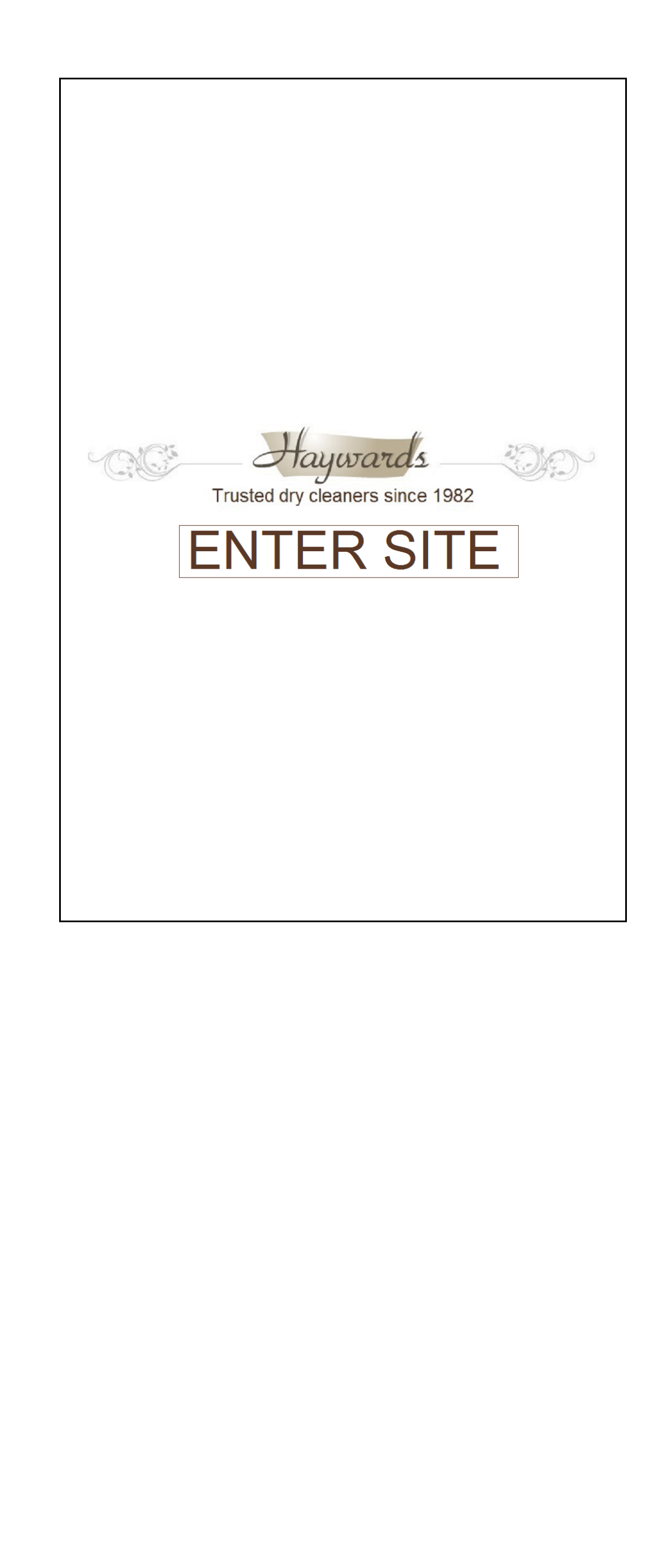What type of garments does the dry cleaner specialize in?
Based on the image, provide your answer in one word or phrase.

leather, suede, and furs